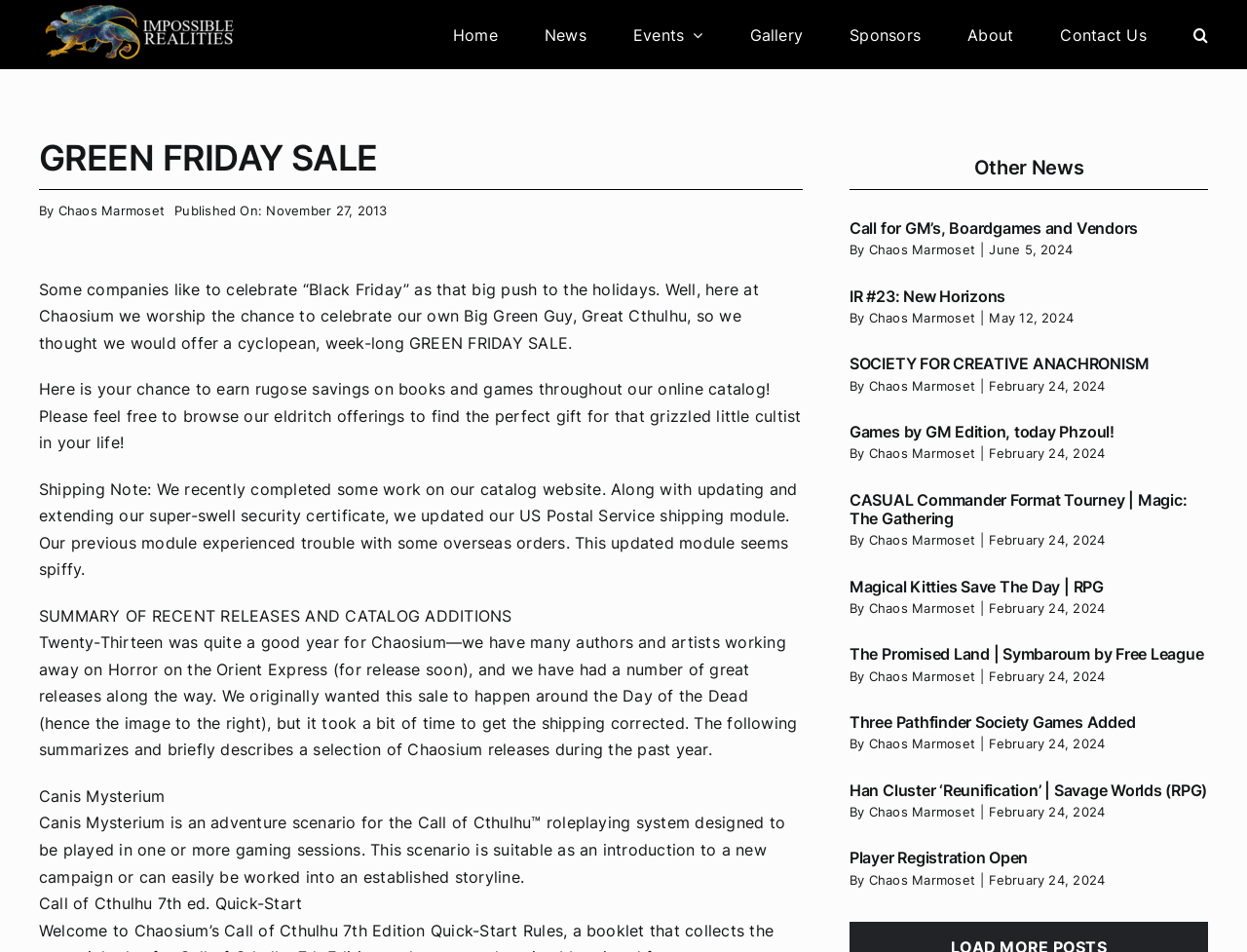What is the theme of the webpage?
Give a comprehensive and detailed explanation for the question.

I analyzed the content of the webpage and found that it is related to games, fantasy, and role-playing, with mentions of Cthulhu and other fantasy elements. Therefore, the theme of the webpage is games and fantasy.